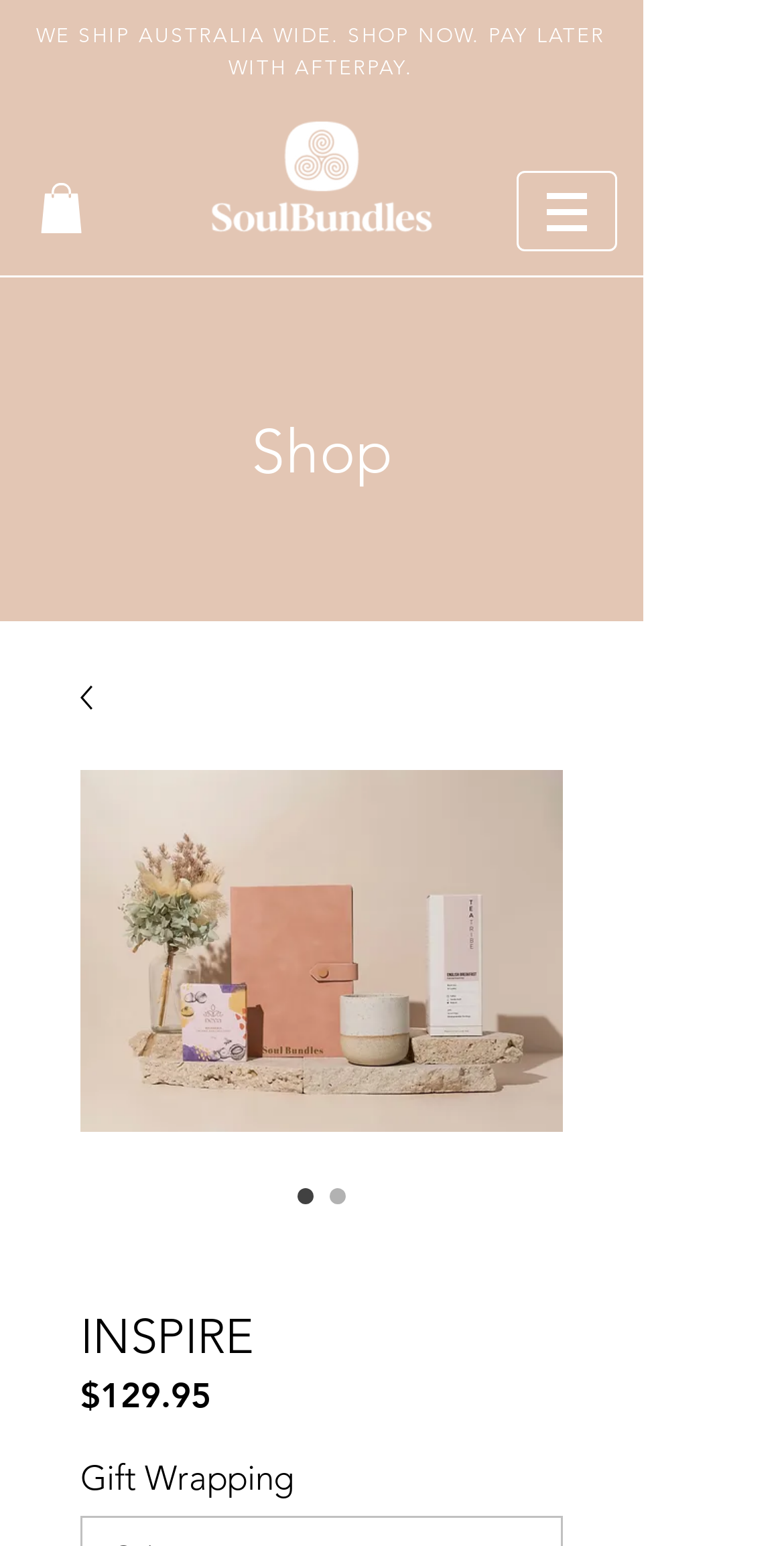What is the shipping policy of Soul Bundles?
Please provide a detailed and comprehensive answer to the question.

Based on the heading 'WE SHIP AUSTRALIA WIDE. SHOP NOW. PAY LATER WITH AFTERPAY.' at the top of the webpage, it can be inferred that Soul Bundles ships their products Australia wide.